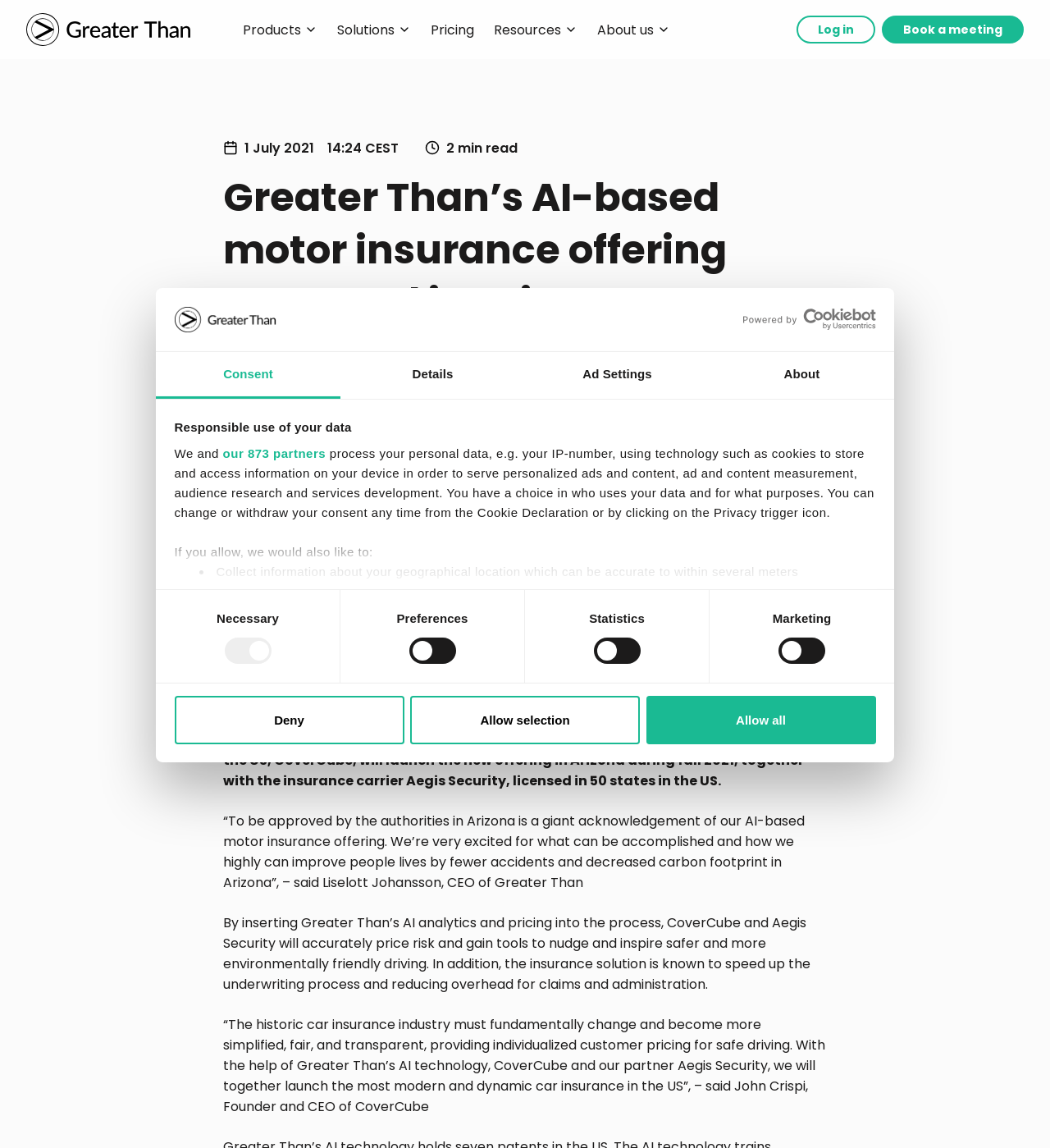Find the bounding box coordinates of the area to click in order to follow the instruction: "Click the 'Allow selection' button".

[0.391, 0.606, 0.609, 0.648]